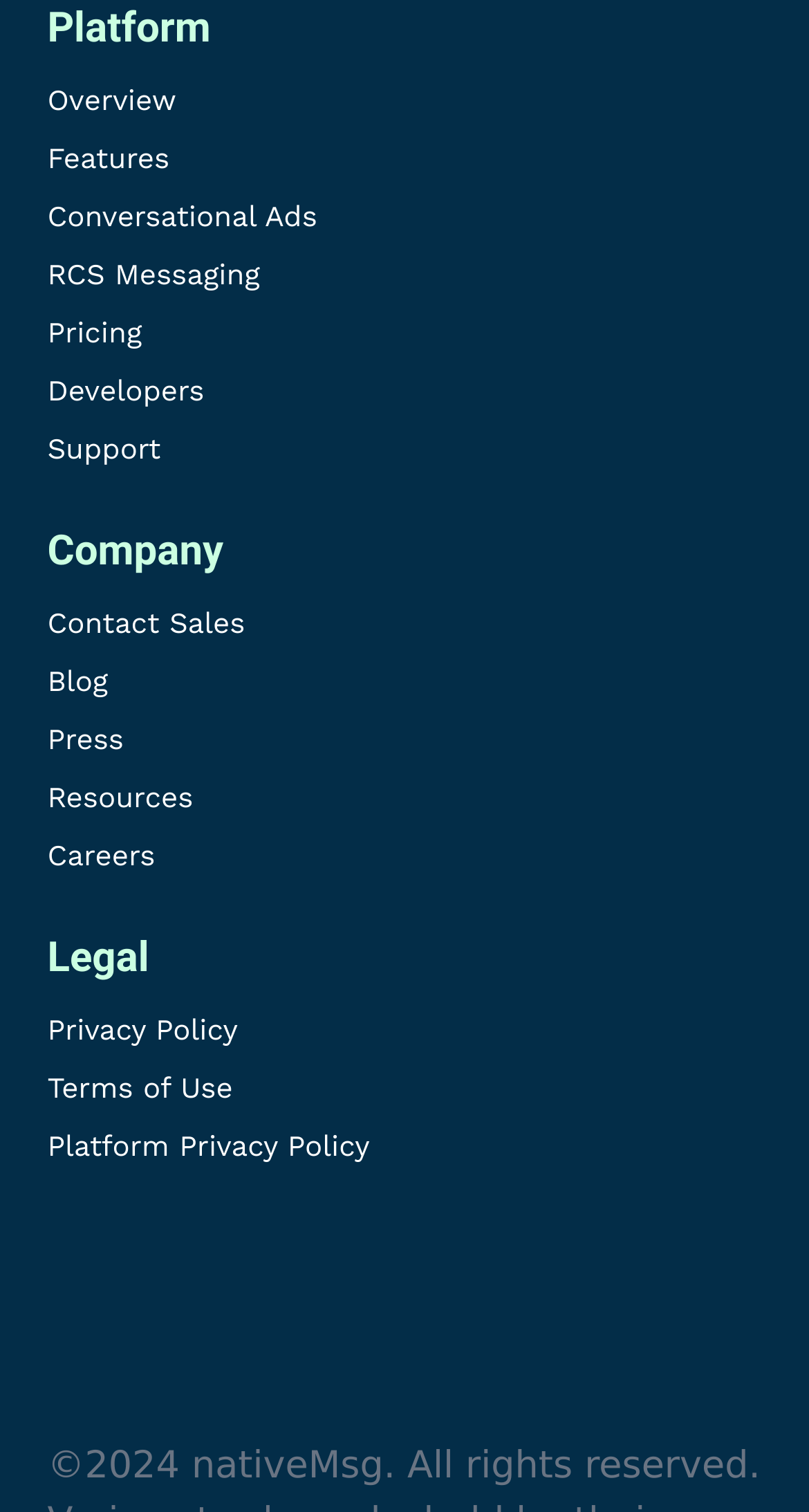Answer the question below using just one word or a short phrase: 
How many links are related to legal information?

3